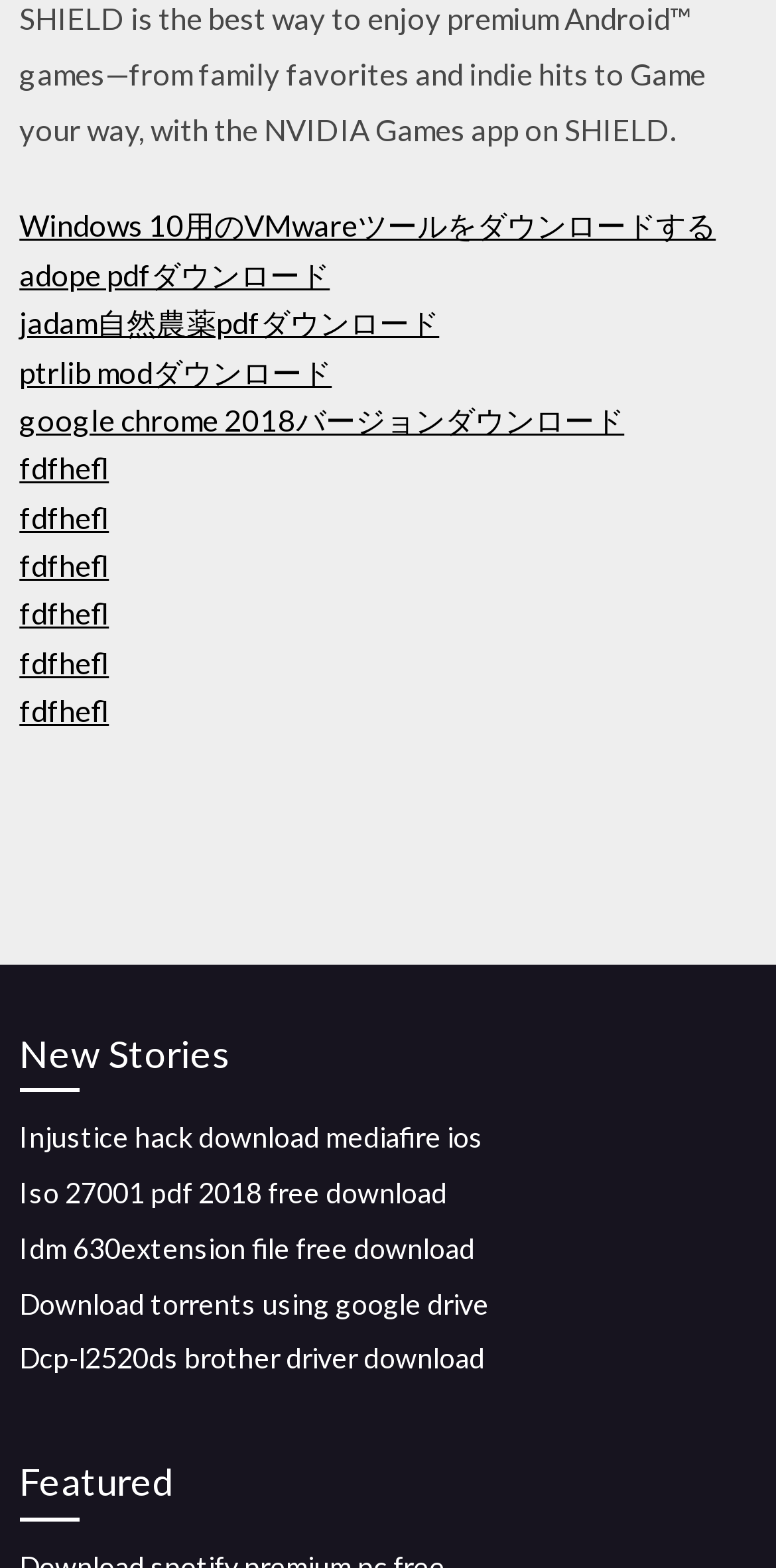Specify the bounding box coordinates for the region that must be clicked to perform the given instruction: "Download Injustice hack for iOS".

[0.025, 0.715, 0.622, 0.736]